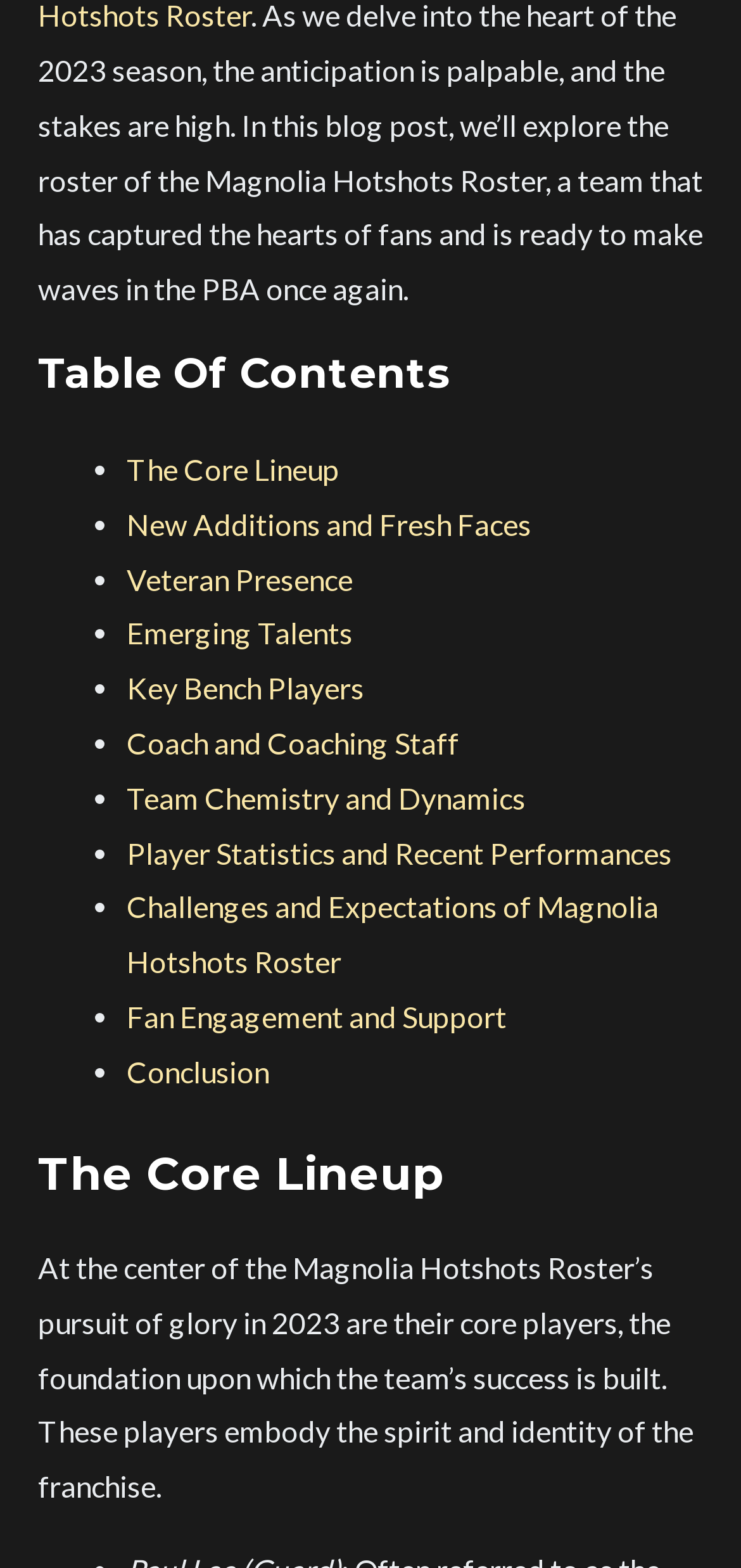Please provide a brief answer to the following inquiry using a single word or phrase:
What is the last link in the table of contents?

Conclusion